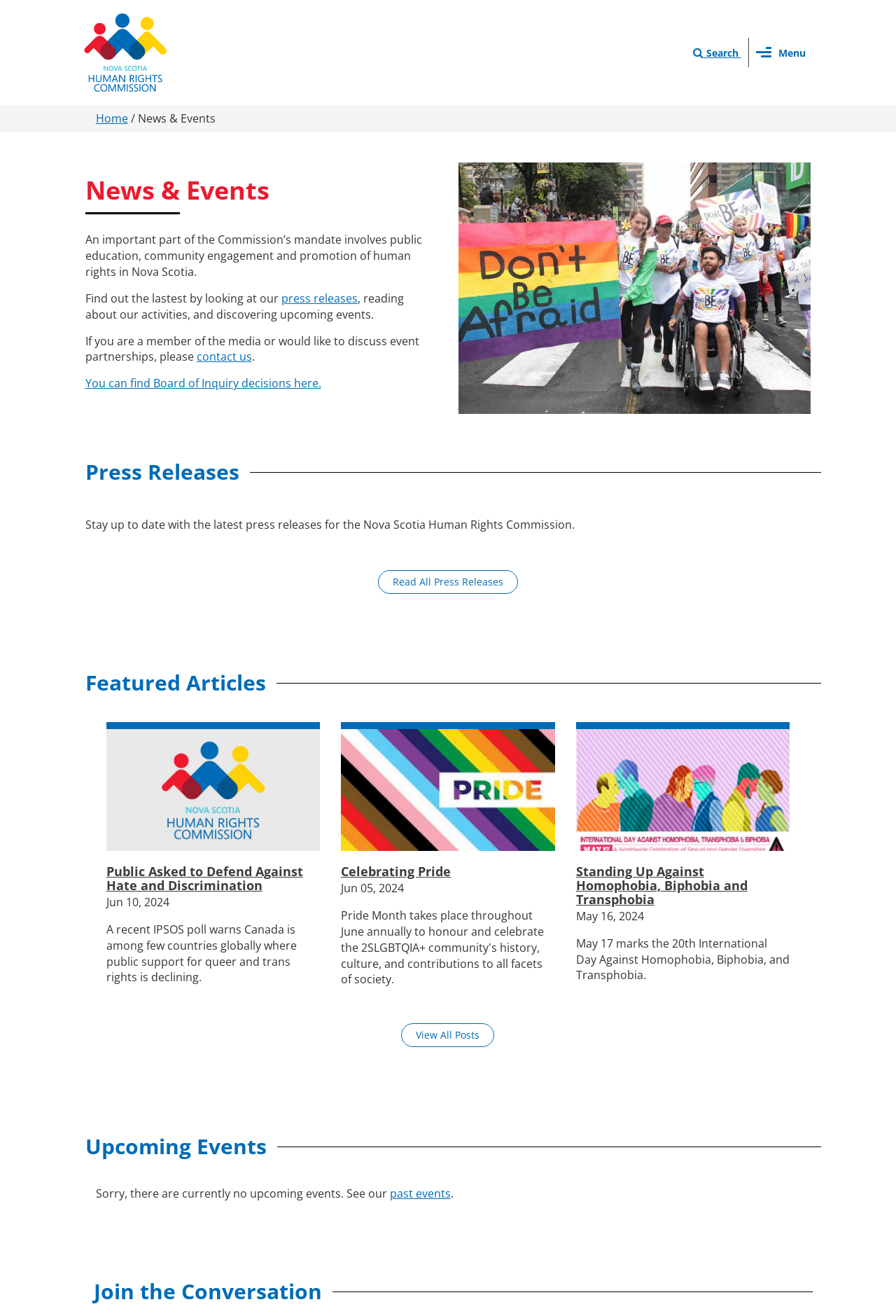What is the text of the webpage's headline?

News & Events